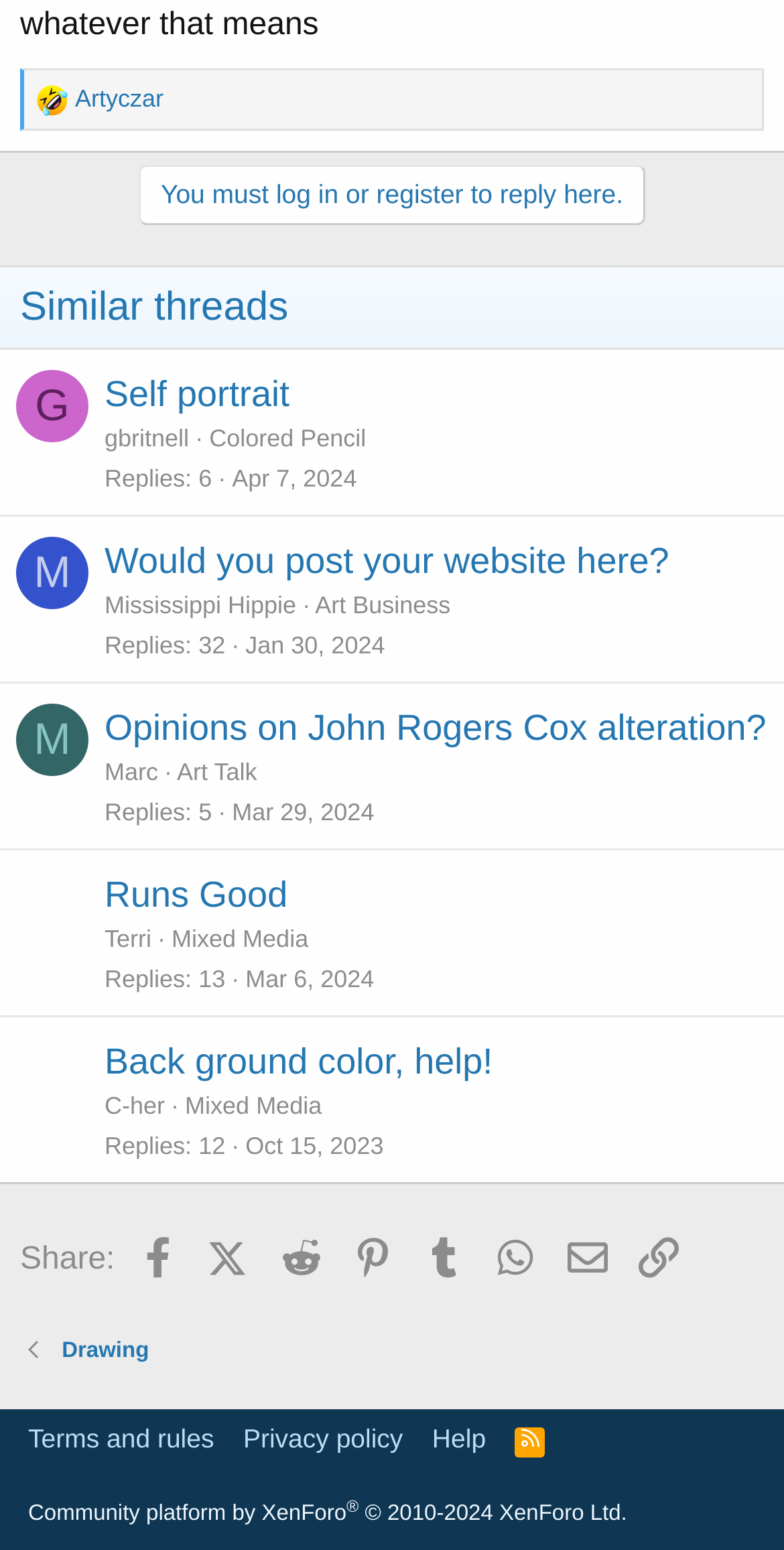Pinpoint the bounding box coordinates of the area that should be clicked to complete the following instruction: "Visit the profile of 'Mississippi Hippie'". The coordinates must be given as four float numbers between 0 and 1, i.e., [left, top, right, bottom].

[0.021, 0.347, 0.113, 0.394]